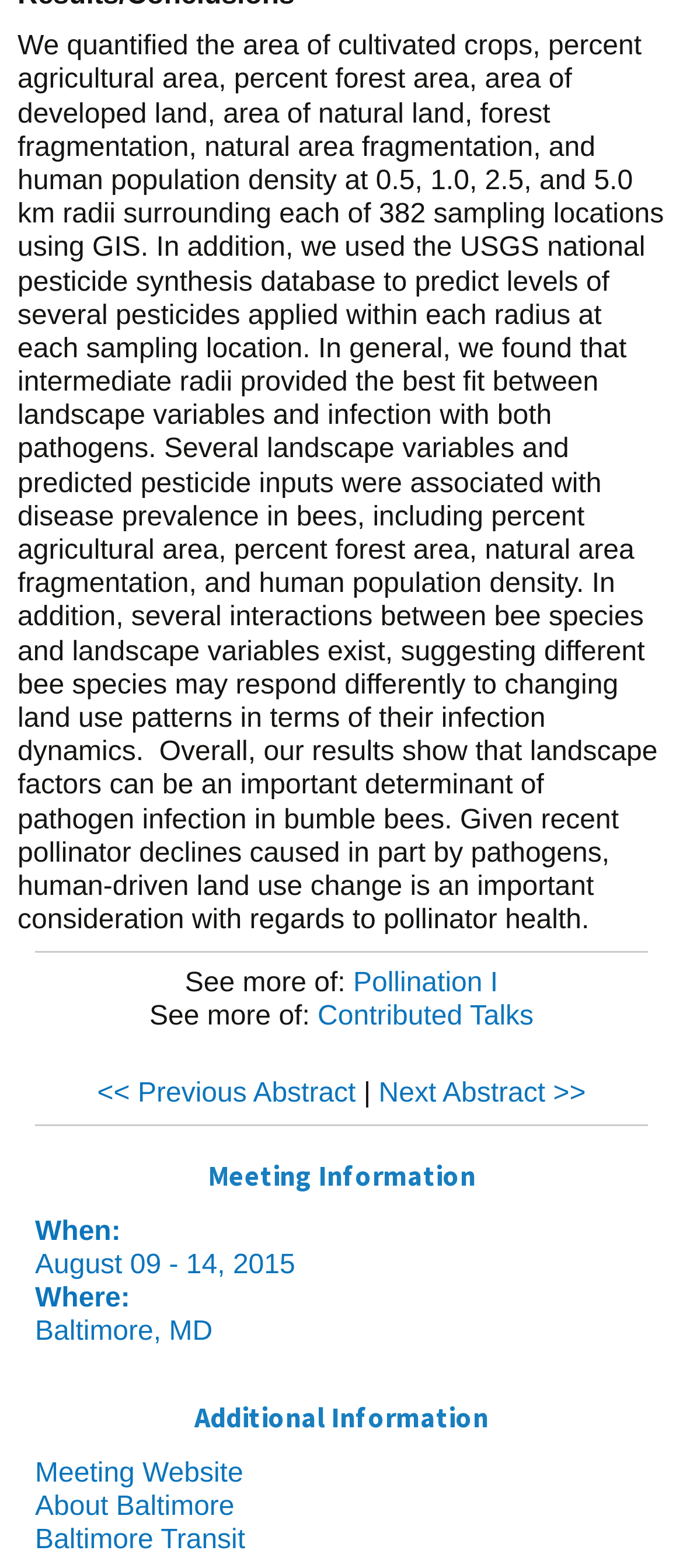What is the relationship between landscape variables and disease prevalence in bees?
Look at the screenshot and give a one-word or phrase answer.

Associated